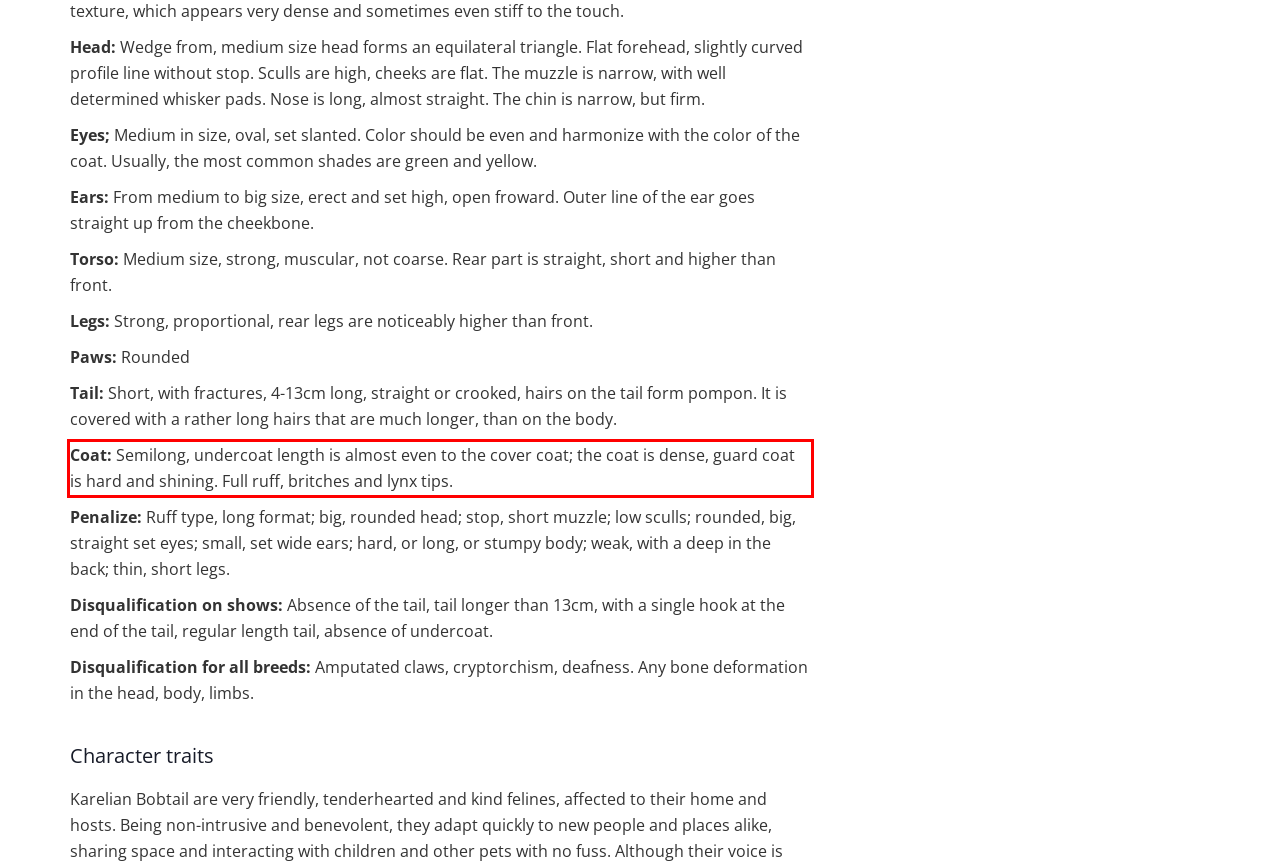Given a screenshot of a webpage with a red bounding box, please identify and retrieve the text inside the red rectangle.

Coat: Semilong, undercoat length is almost even to the cover coat; the coat is dense, guard coat is hard and shining. Full ruff, britches and lynx tips.